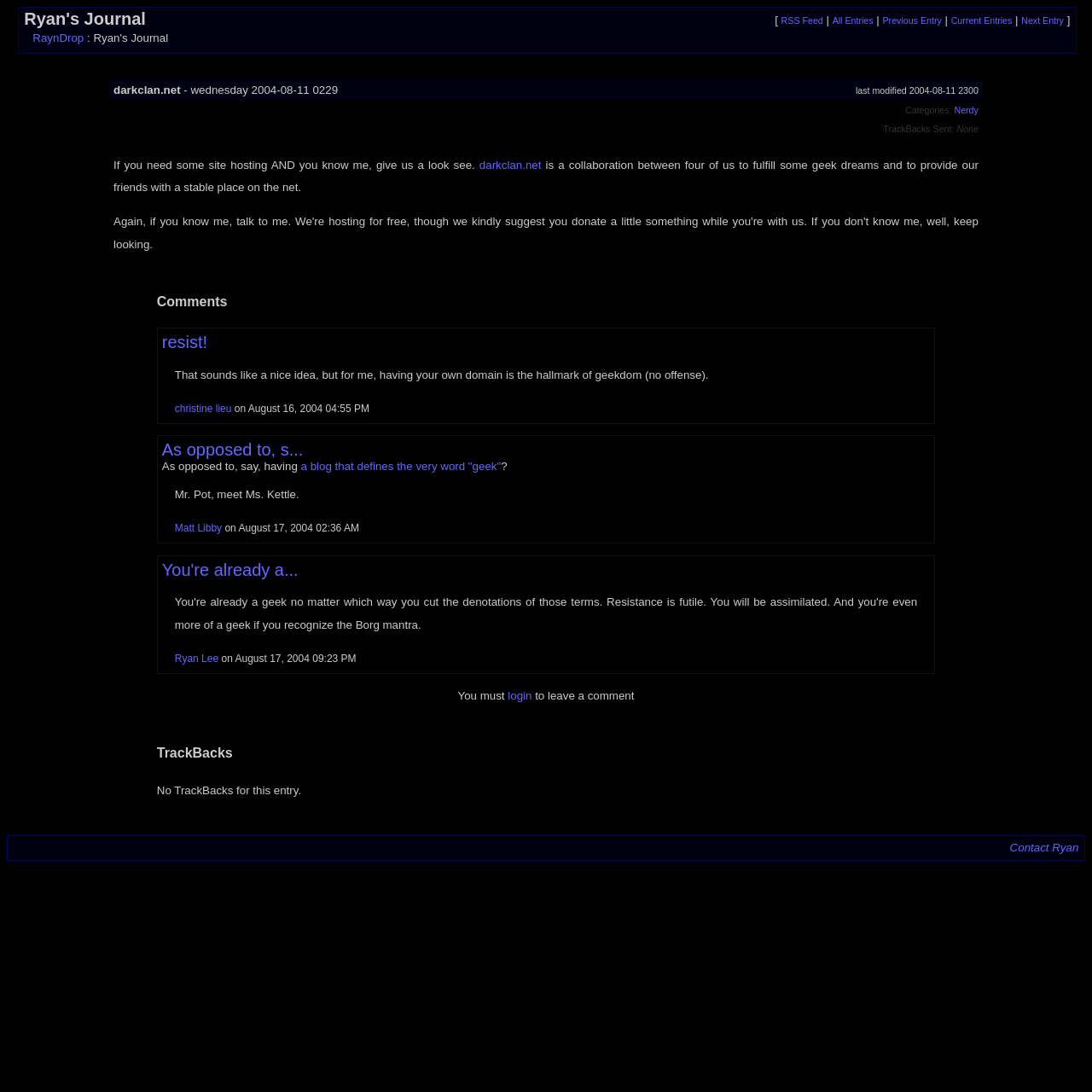Describe in detail what you see on the webpage.

The webpage is a personal journal or blog titled "Ryan's Journal: darkclan.net". At the top, there is a heading "Ryan's Journal" followed by a link to "RaynDrop" and some navigation links, including "RSS Feed", "All Entries", "Previous Entry", "Current Entries", and "Next Entry". 

Below the navigation links, there is a table with multiple rows. The first row contains two cells, one with the title "darkclan.net - wednesday 2004-08-11 0229" and the other with the text "last modified 2004-08-11 2300". 

The second row has a cell with the category "Nerdy" and a link to it. The third row has a cell with the text "TrackBacks Sent: None". 

The fourth row has a cell with a long paragraph of text describing the purpose of darkclan.net, a collaboration between four individuals to provide a stable hosting platform for friends. The paragraph also mentions that hosting is free, but donations are appreciated. There is a link to darkclan.net within the paragraph.

The fifth row has a cell with a comments section. The comments section has a heading "Comments" and a subheading "resist!". There are three comments from different users, including Christine Lieu, Matt Libby, and Ryan Lee. Each comment has a timestamp and some text. 

The sixth row has a cell with a heading "TrackBacks" and the text "No TrackBacks for this entry." 

At the bottom of the page, there is a link to "Contact Ryan".